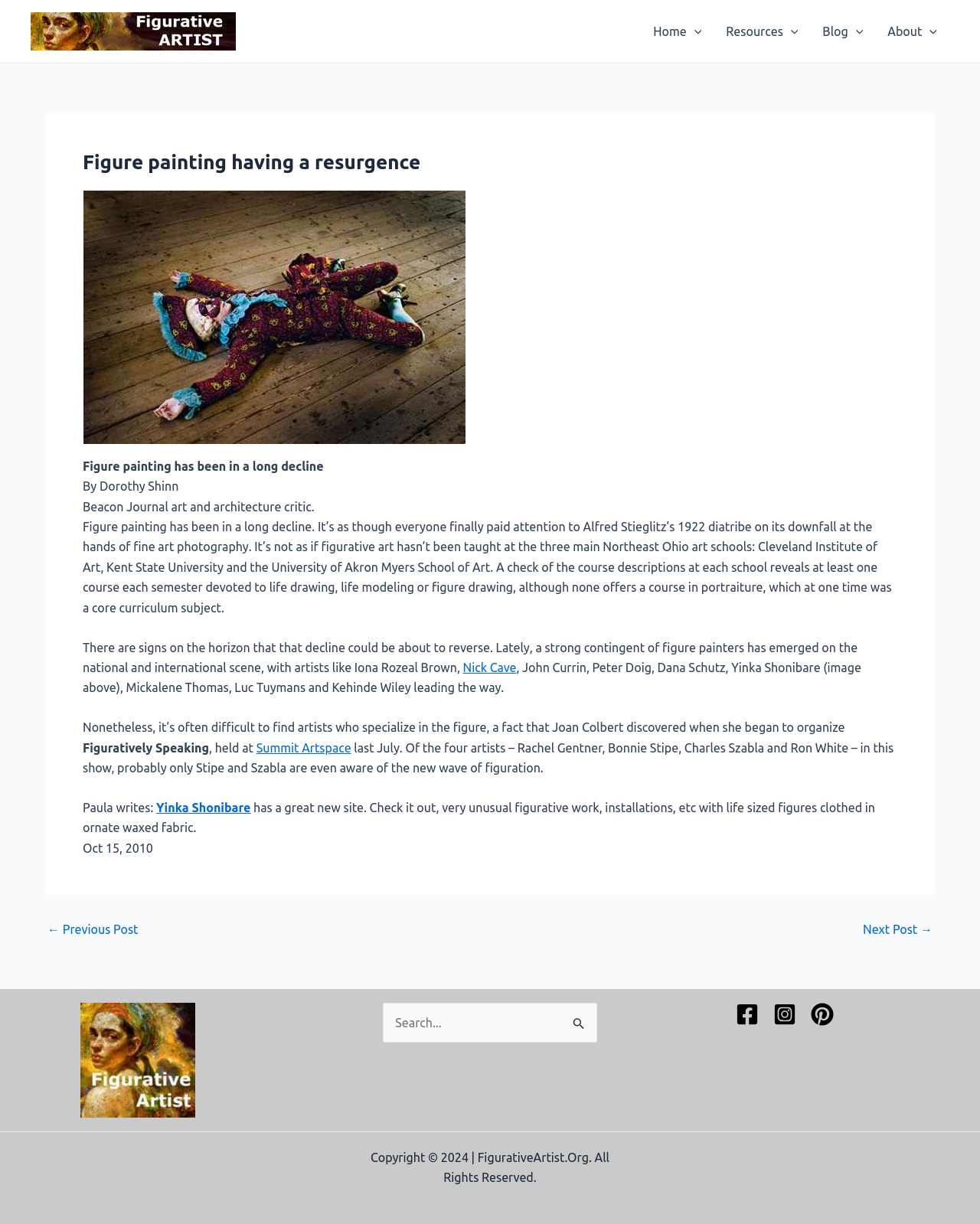Give a concise answer using only one word or phrase for this question:
What is the name of the art school mentioned in the article?

Cleveland Institute of Art